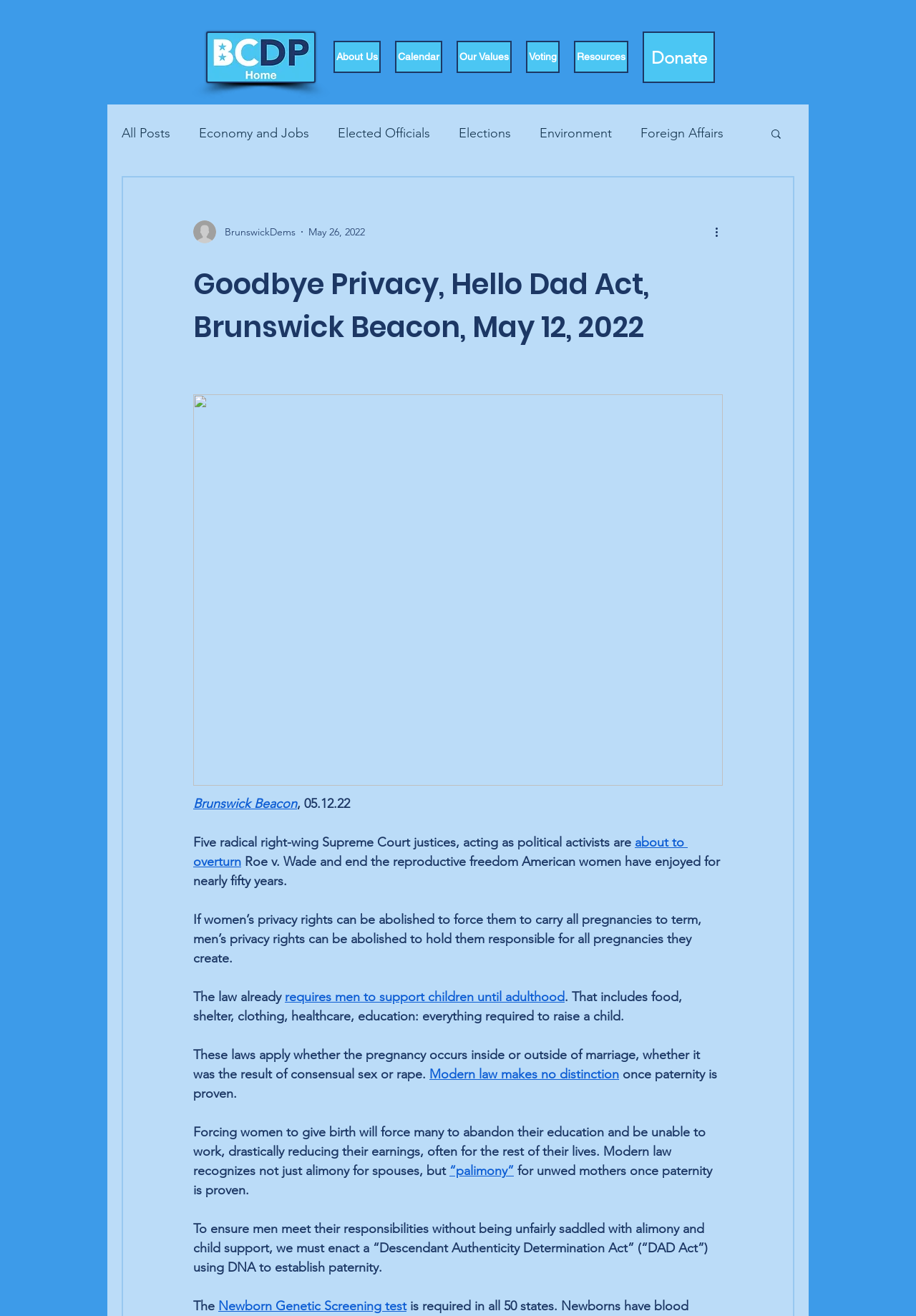Determine the bounding box of the UI element mentioned here: "Economy and Jobs". The coordinates must be in the format [left, top, right, bottom] with values ranging from 0 to 1.

[0.217, 0.095, 0.338, 0.107]